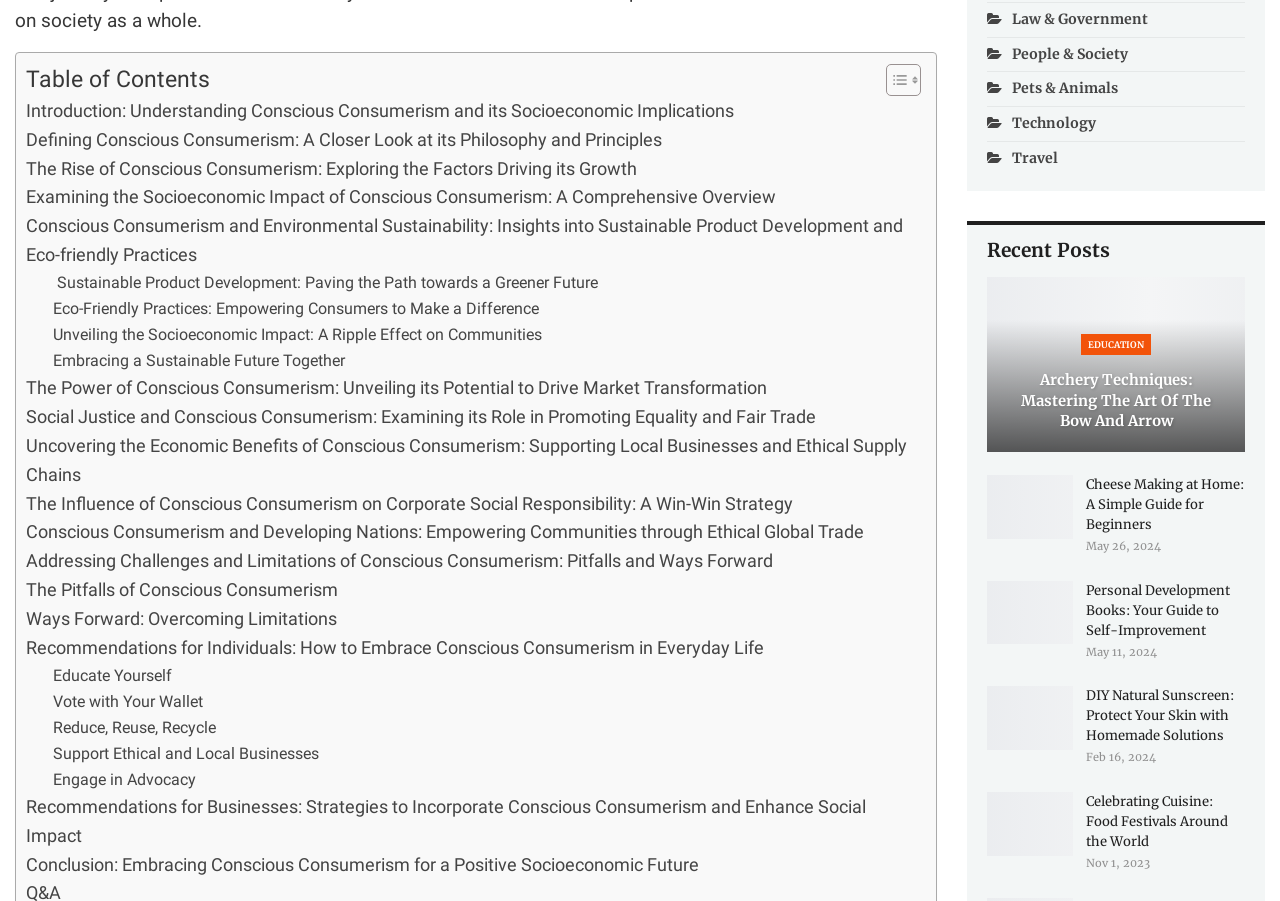Find the bounding box coordinates for the HTML element specified by: "Toggle".

[0.681, 0.07, 0.716, 0.107]